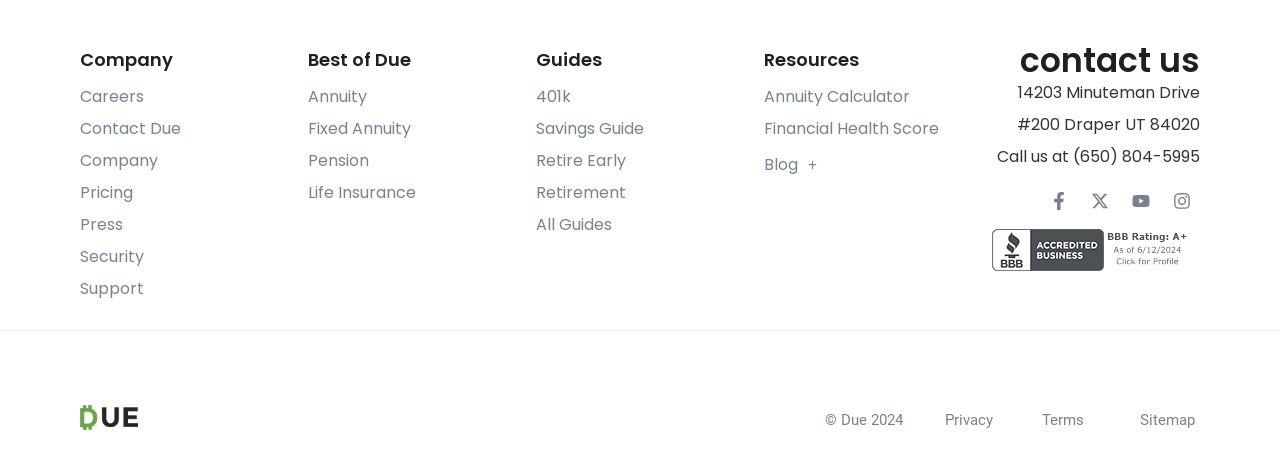Please identify the coordinates of the bounding box for the clickable region that will accomplish this instruction: "Click on Careers".

[0.062, 0.184, 0.112, 0.233]